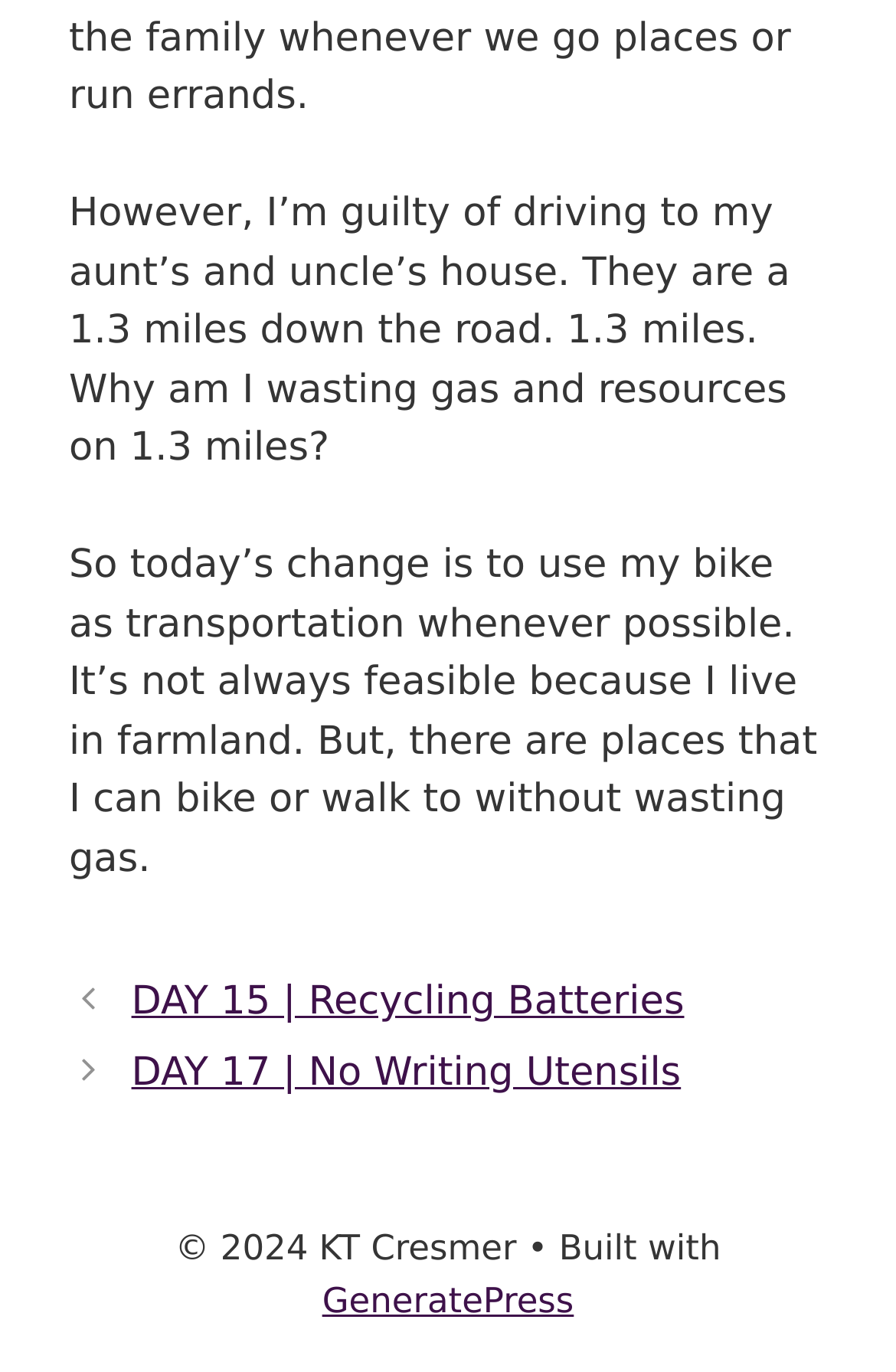Using the details from the image, please elaborate on the following question: What is the theme or framework used to build the webpage?

At the bottom of the page, it says '• Built with GeneratePress', which indicates that the webpage was built using the GeneratePress theme or framework.